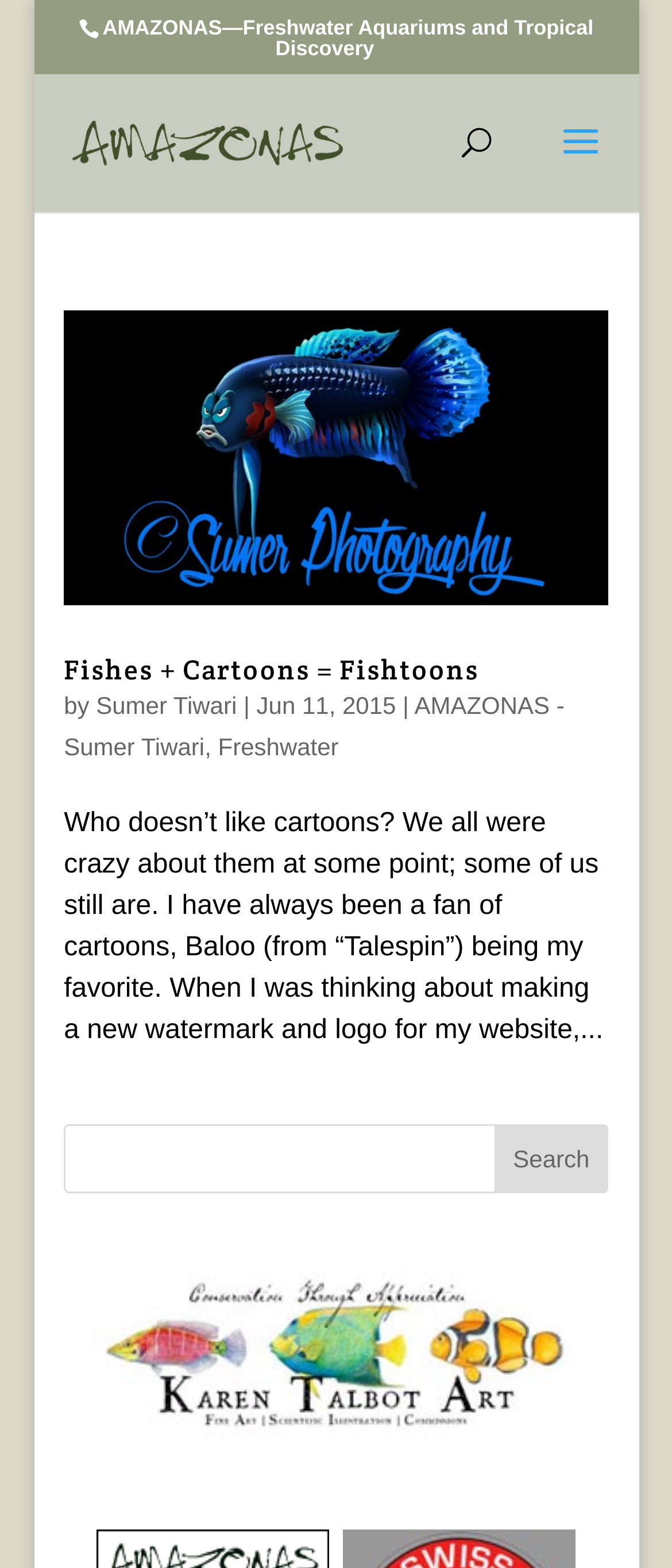Locate the bounding box coordinates of the UI element described by: "C.O. Williams Construction Limited (COW)". The bounding box coordinates should consist of four float numbers between 0 and 1, i.e., [left, top, right, bottom].

None